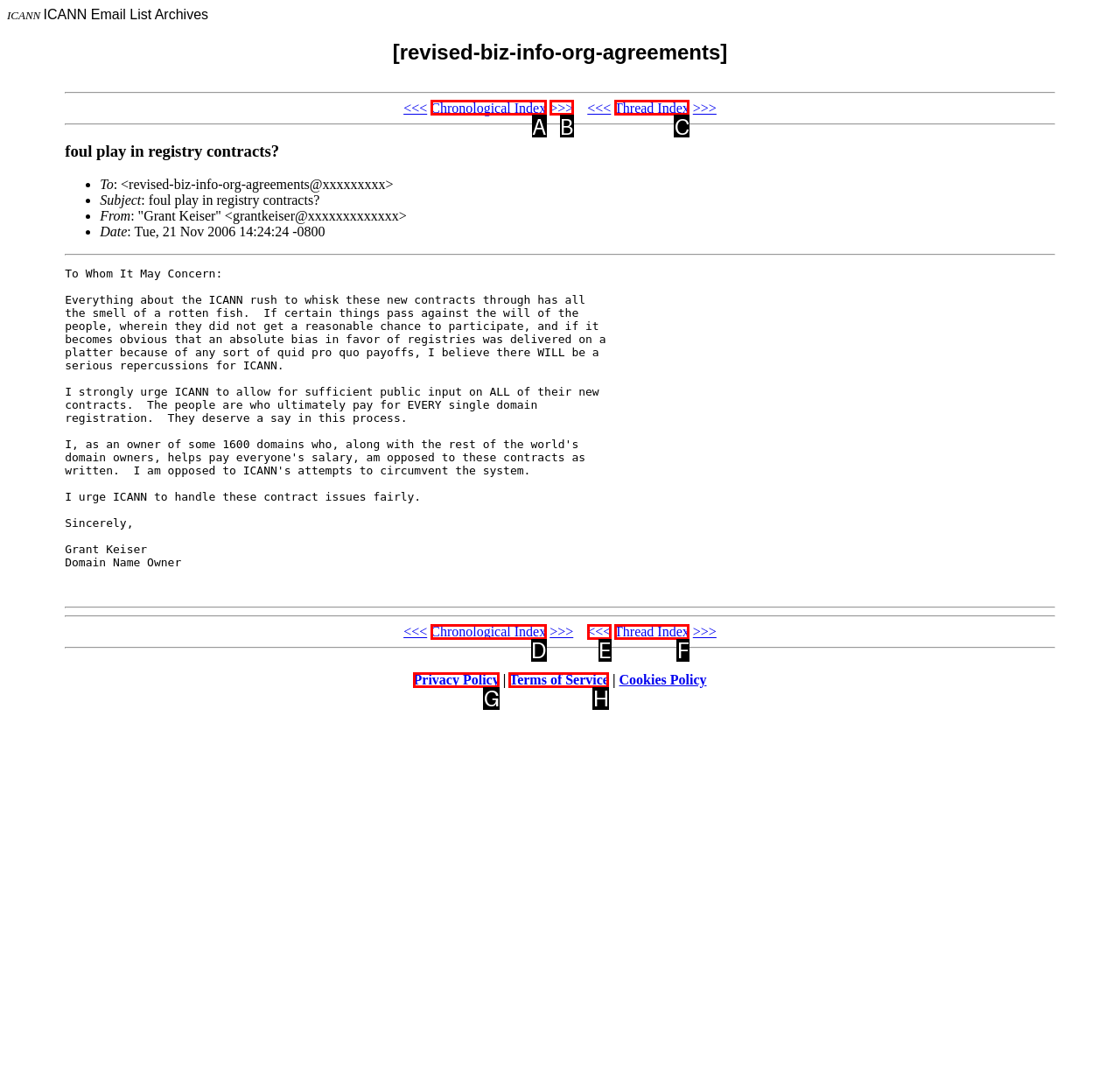From the provided choices, determine which option matches the description: Terms of Service. Respond with the letter of the correct choice directly.

H